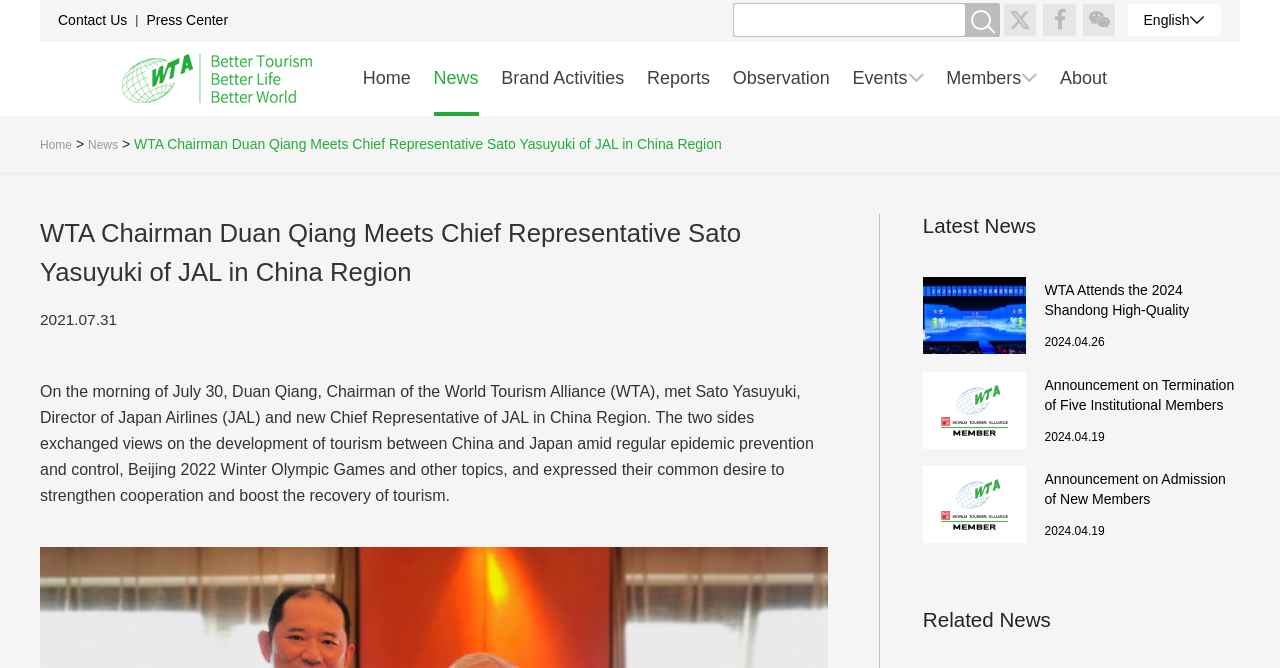Identify the bounding box coordinates necessary to click and complete the given instruction: "Click WTA".

[0.095, 0.08, 0.243, 0.153]